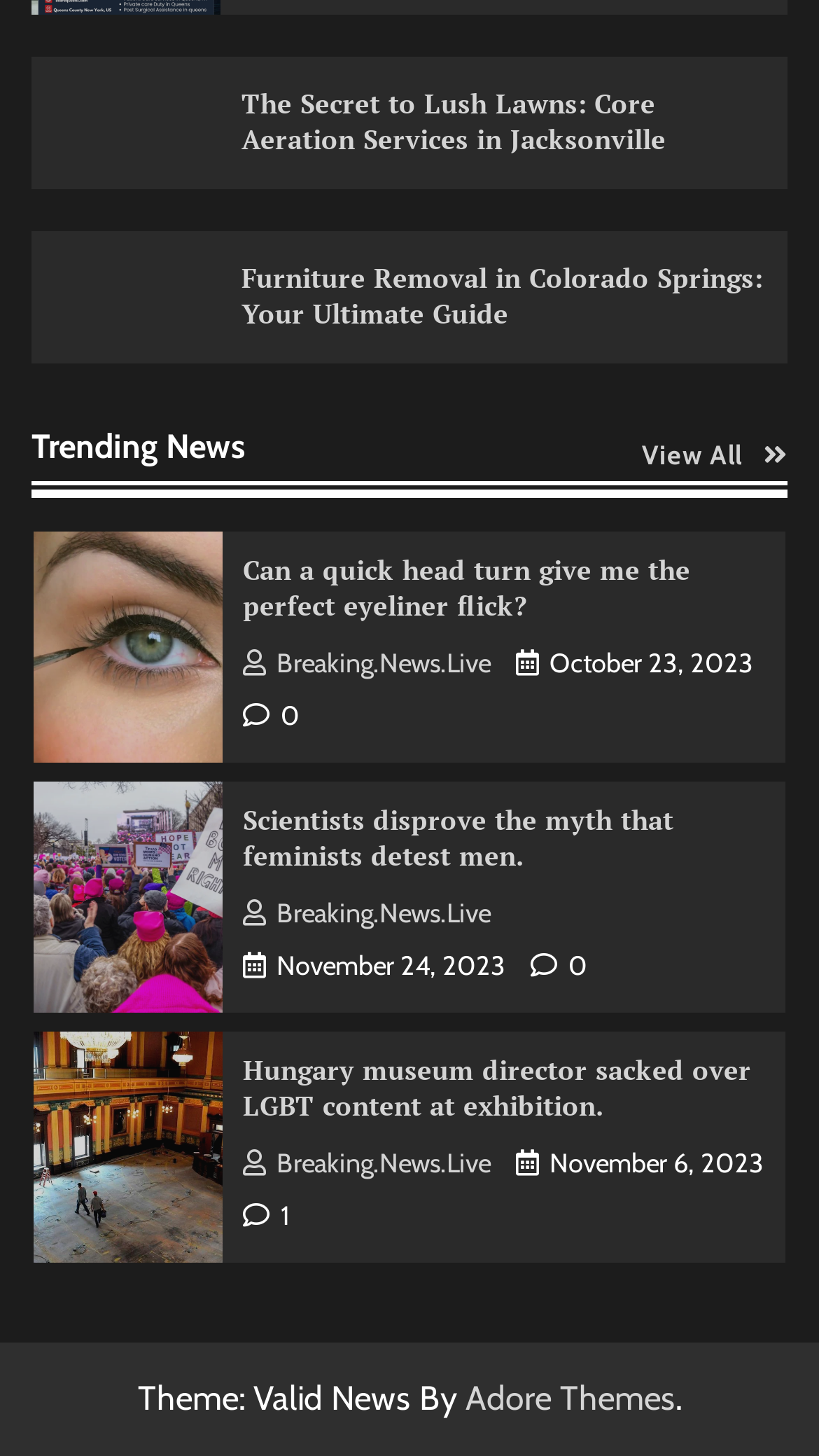What is the main topic of the webpage? Please answer the question using a single word or phrase based on the image.

News